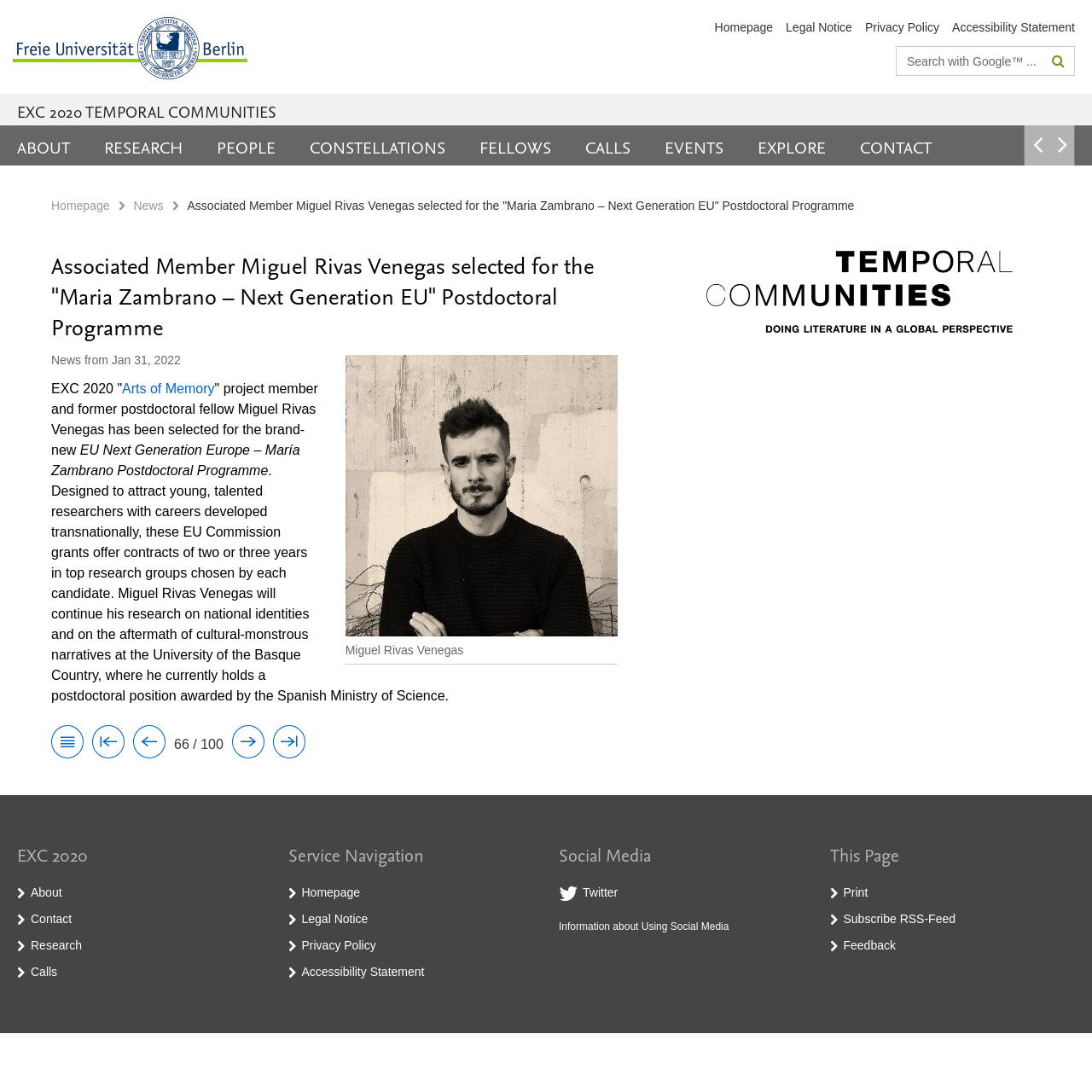Kindly determine the bounding box coordinates of the area that needs to be clicked to fulfill this instruction: "View the news from Jan 31, 2022".

[0.047, 0.323, 0.165, 0.336]